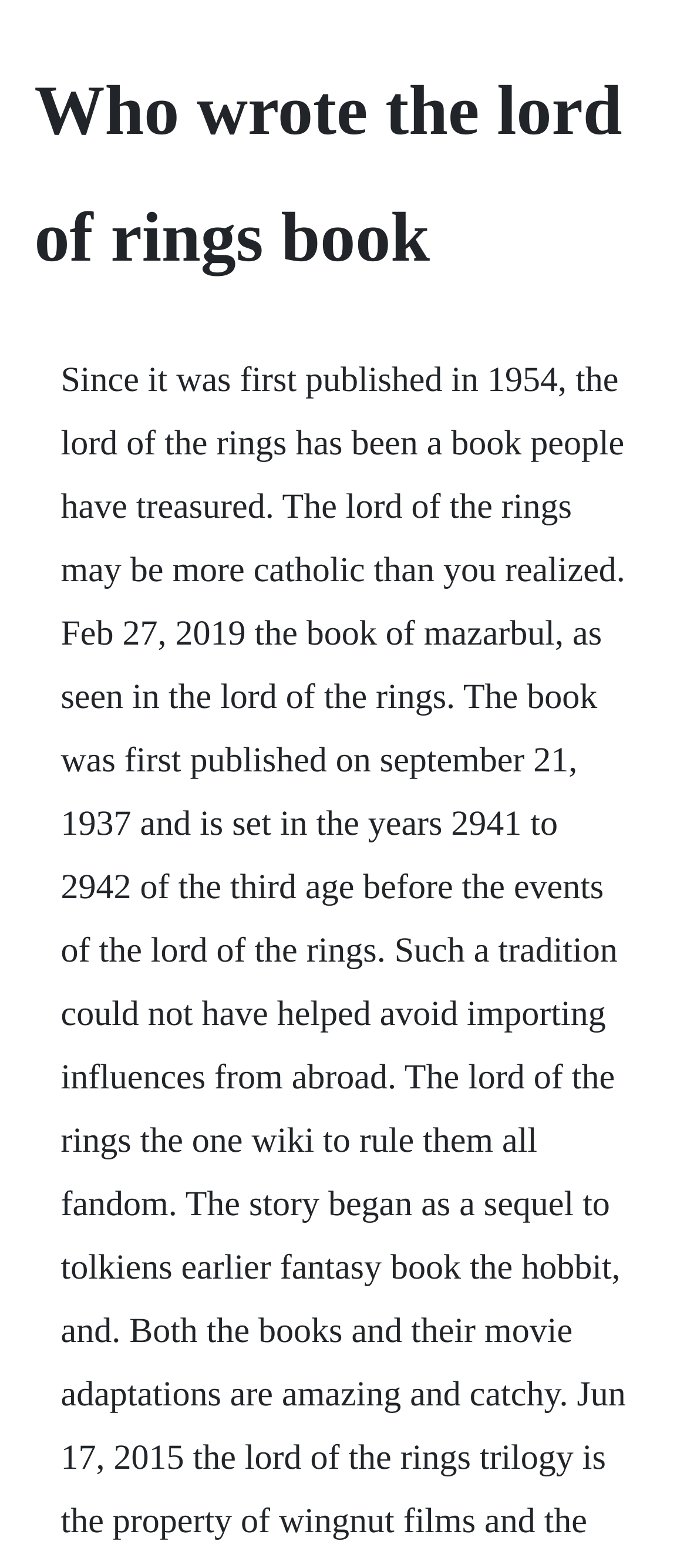Determine the primary headline of the webpage.

Who wrote the lord of rings book